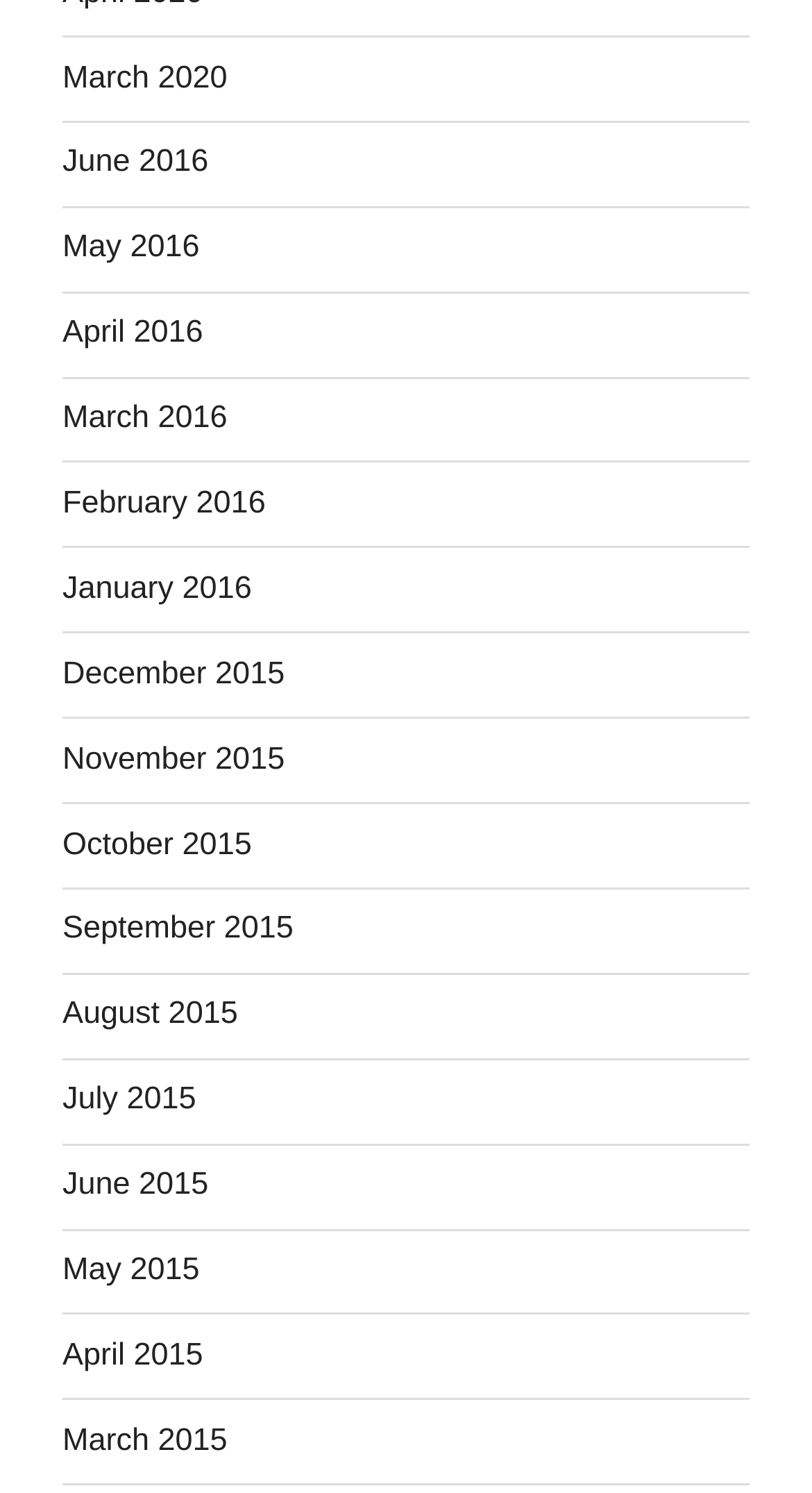Please determine the bounding box coordinates for the element that should be clicked to follow these instructions: "view April 2016".

[0.077, 0.211, 0.25, 0.235]